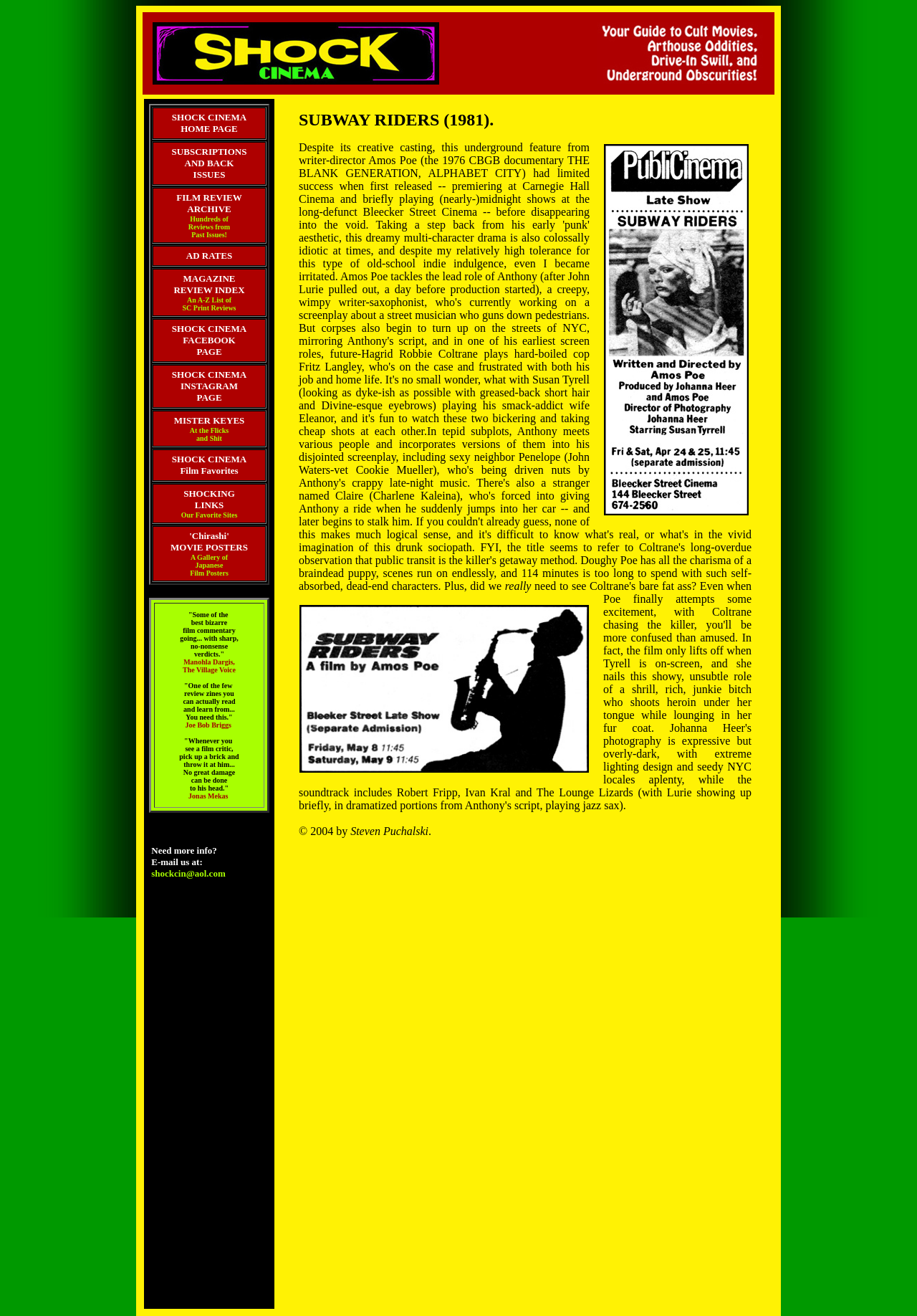Please identify the bounding box coordinates of the element's region that should be clicked to execute the following instruction: "Click on SHOCK CINEMA HOME PAGE". The bounding box coordinates must be four float numbers between 0 and 1, i.e., [left, top, right, bottom].

[0.187, 0.084, 0.269, 0.102]